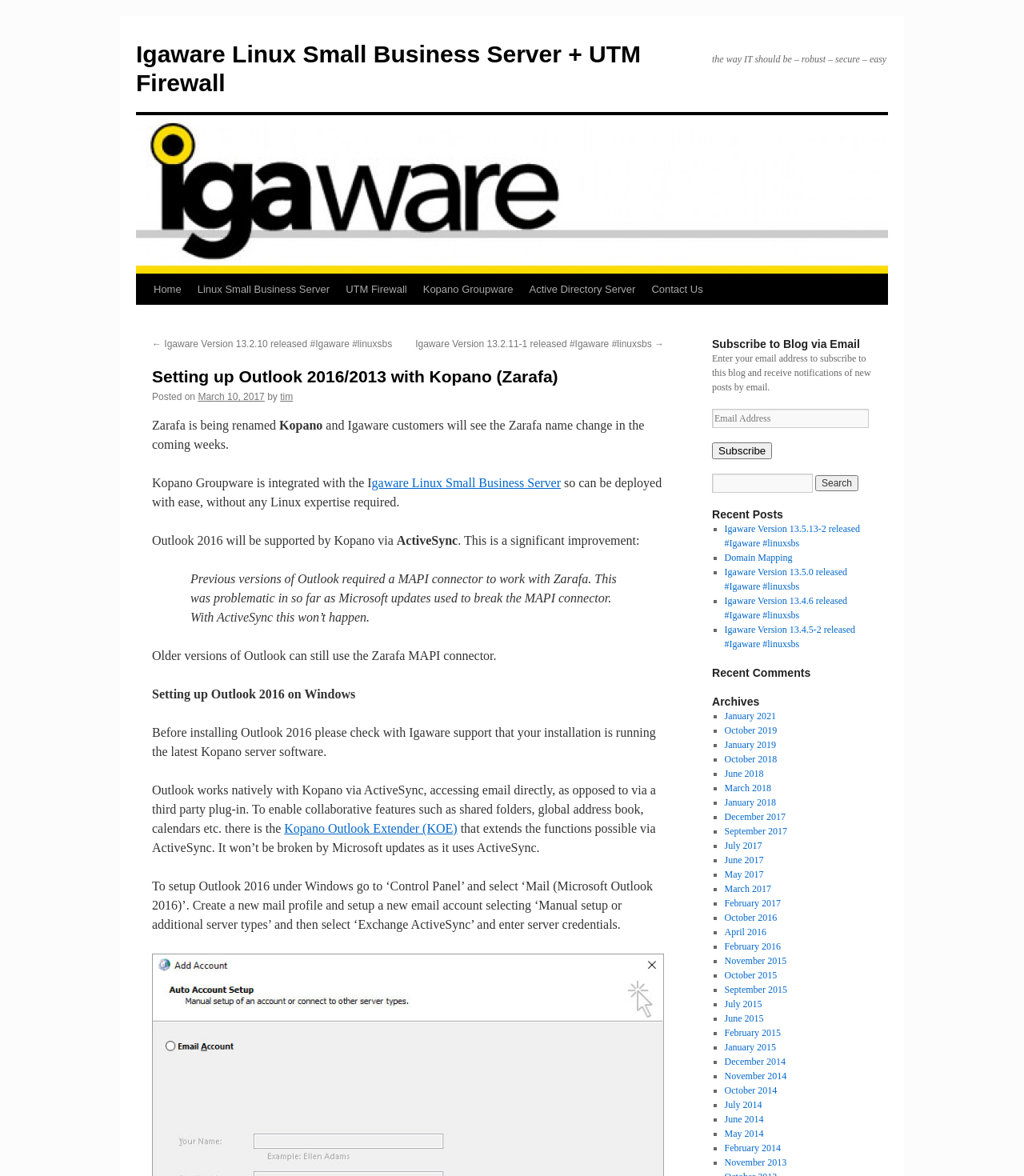Identify the bounding box coordinates of the region I need to click to complete this instruction: "Subscribe to Blog via Email".

[0.695, 0.286, 0.852, 0.299]